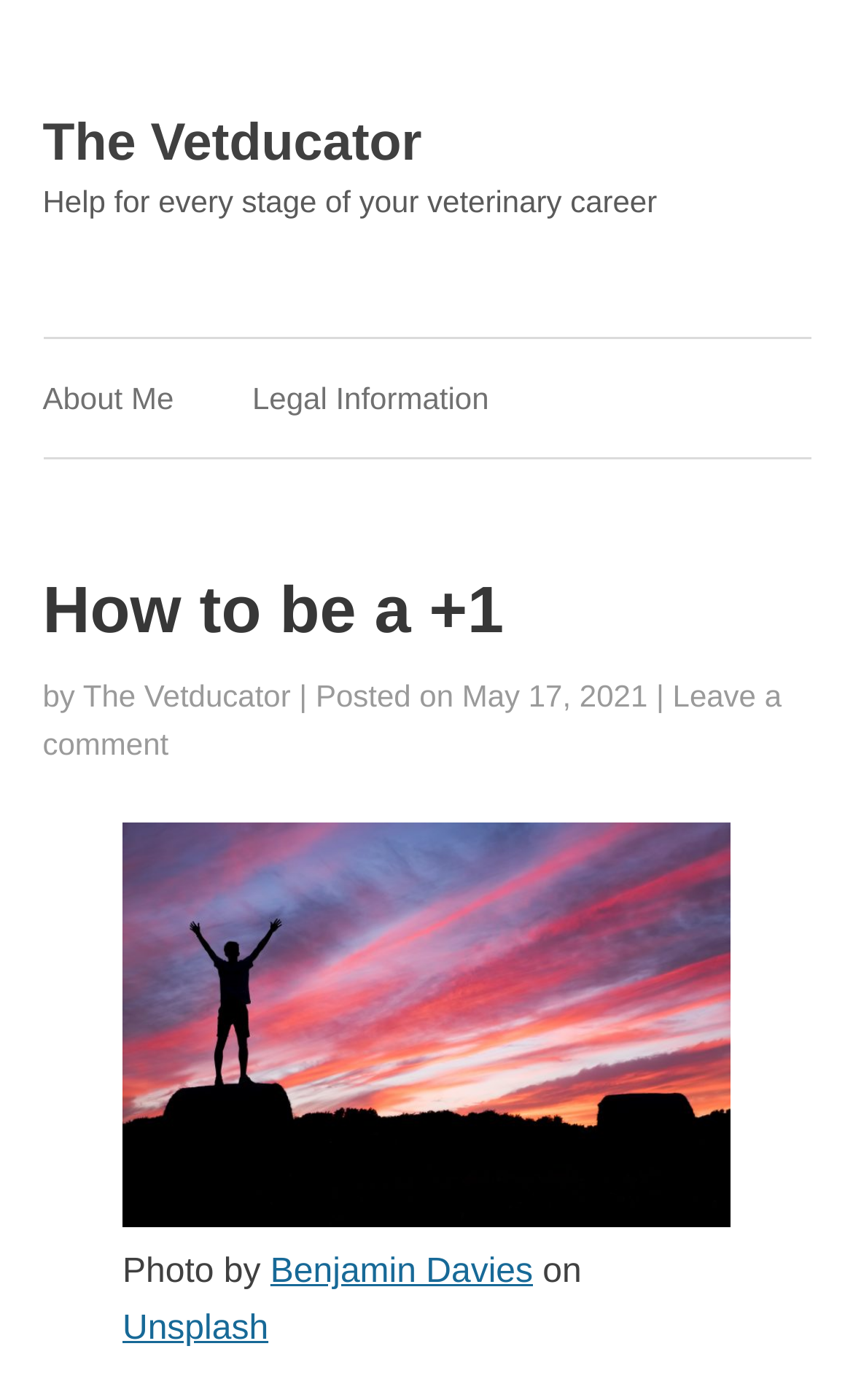Please determine the bounding box of the UI element that matches this description: Legal Information. The coordinates should be given as (top-left x, top-left y, bottom-right x, bottom-right y), with all values between 0 and 1.

[0.255, 0.242, 0.614, 0.327]